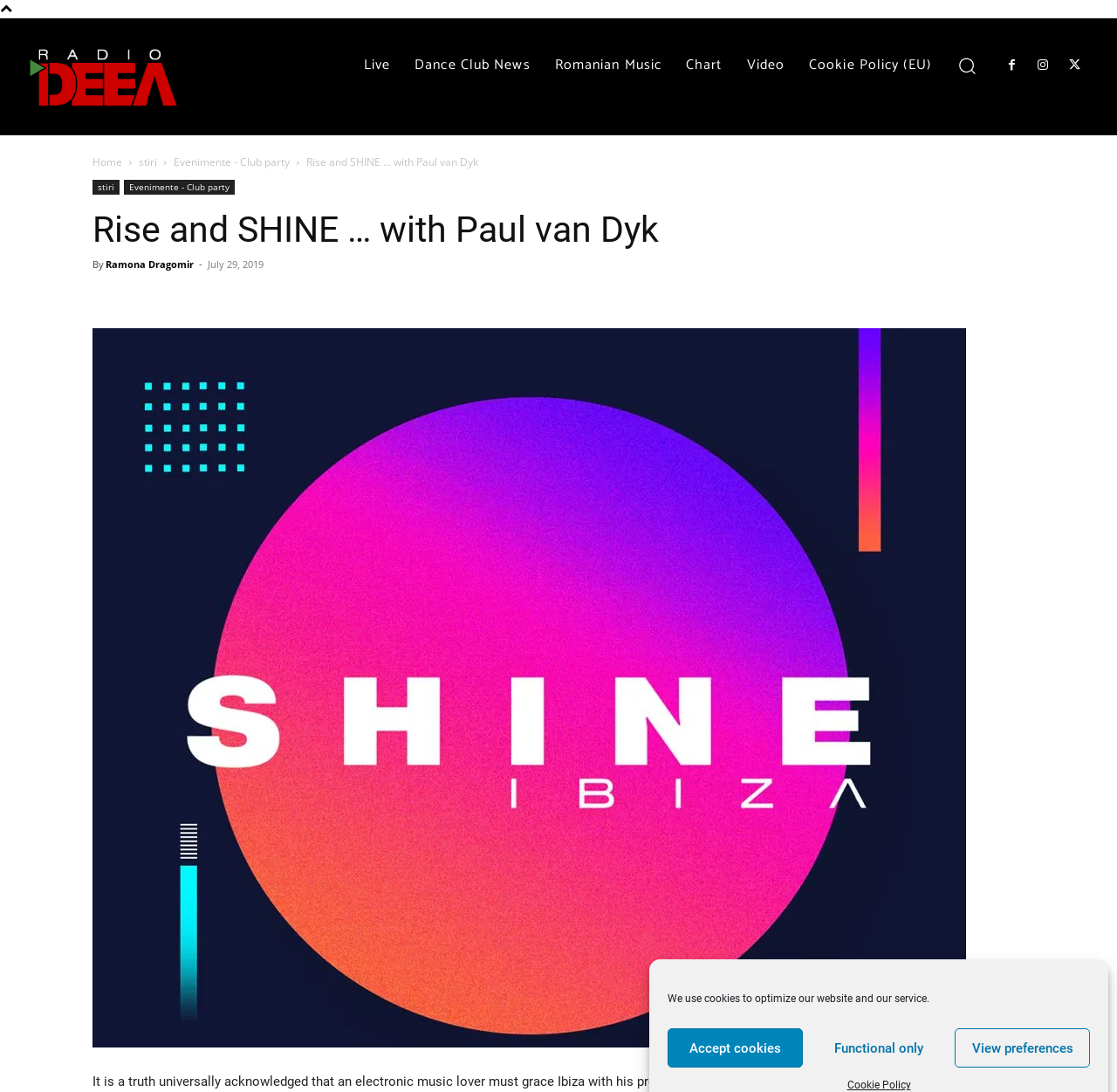Who is the author of the article?
Respond to the question with a single word or phrase according to the image.

Ramona Dragomir